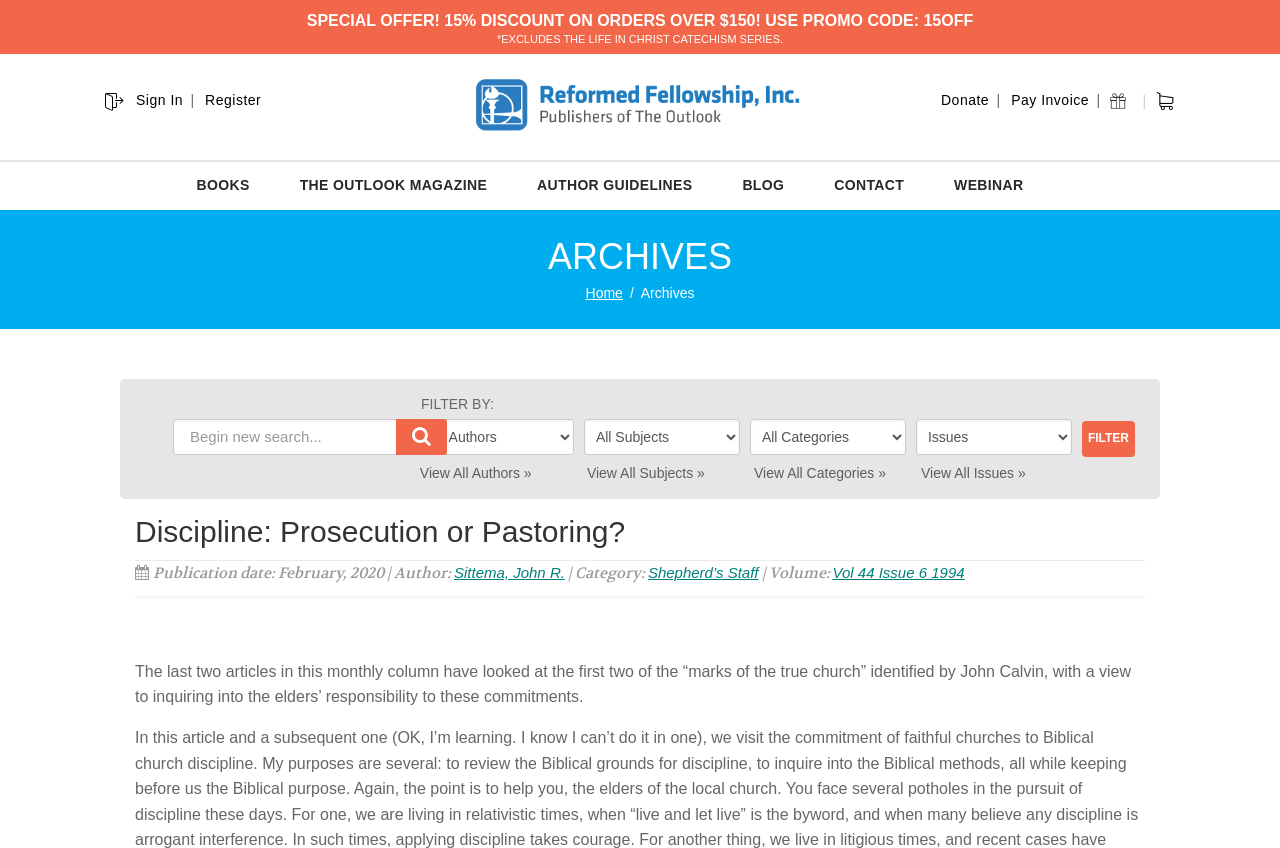Please identify the bounding box coordinates of the clickable element to fulfill the following instruction: "Click on the 'Search' link". The coordinates should be four float numbers between 0 and 1, i.e., [left, top, right, bottom].

None